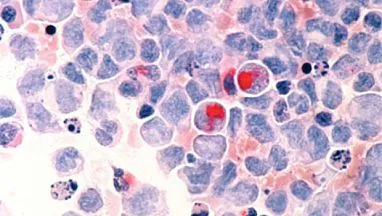Answer the question using only one word or a concise phrase: Where do the depicted cells originate from?

Bone marrow